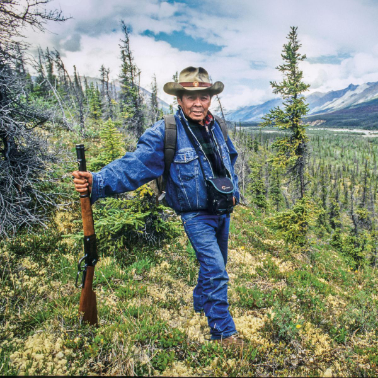Detail the scene shown in the image extensively.

The image captures a seasoned Indigenous man standing proudly in a lush, mountainous landscape, embodying a connection to the land that has been passed down through generations. He is dressed in traditional attire, wearing a rugged denim jacket, a wide-brimmed hat, and sturdy jeans, all practical choices for the wilderness. In his right hand, he holds a rifle, a symbol of his preparedness and respect for the resources of nature, while his left arm is casually draped by his side.

The backdrop features verdant trees and rolling hills that stretch into the distance, showcasing the natural beauty of the Yukon terrain. This scene resonates with the themes expressed in the accompanying text, which emphasizes the importance of wise resource management and the significance of the land in Indigenous cultures. As noted by Tr’ondëk Hwëch’in Elder Percy Henry, the relationship between the people and the land is one of mutual care and respect, encapsulated in the profound reminder: “Look after the land and it will look after you.” This image evokes a sense of continuity and reverence for the trails and pathways that have been spiritually significant for countless generations.